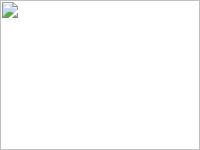Generate an elaborate caption that includes all aspects of the image.

The image appears to be part of a visual representation related to the context of climate change, likely showcasing elements relevant to environmental concerns or initiatives. Its placement in a section talking about CCA (Climate Change Action) suggests it may highlight an advocacy or awareness campaign, possibly related to merchandise such as T-shirts intended to promote environmental awareness. This aligns with the surrounding text focusing on honorably remembering a member of CCA, Gwynne Holdgate, and promoting T-shirts for sale to support their efforts. The image serves as a visual complement to the call for involvement and awareness in climate action initiatives.